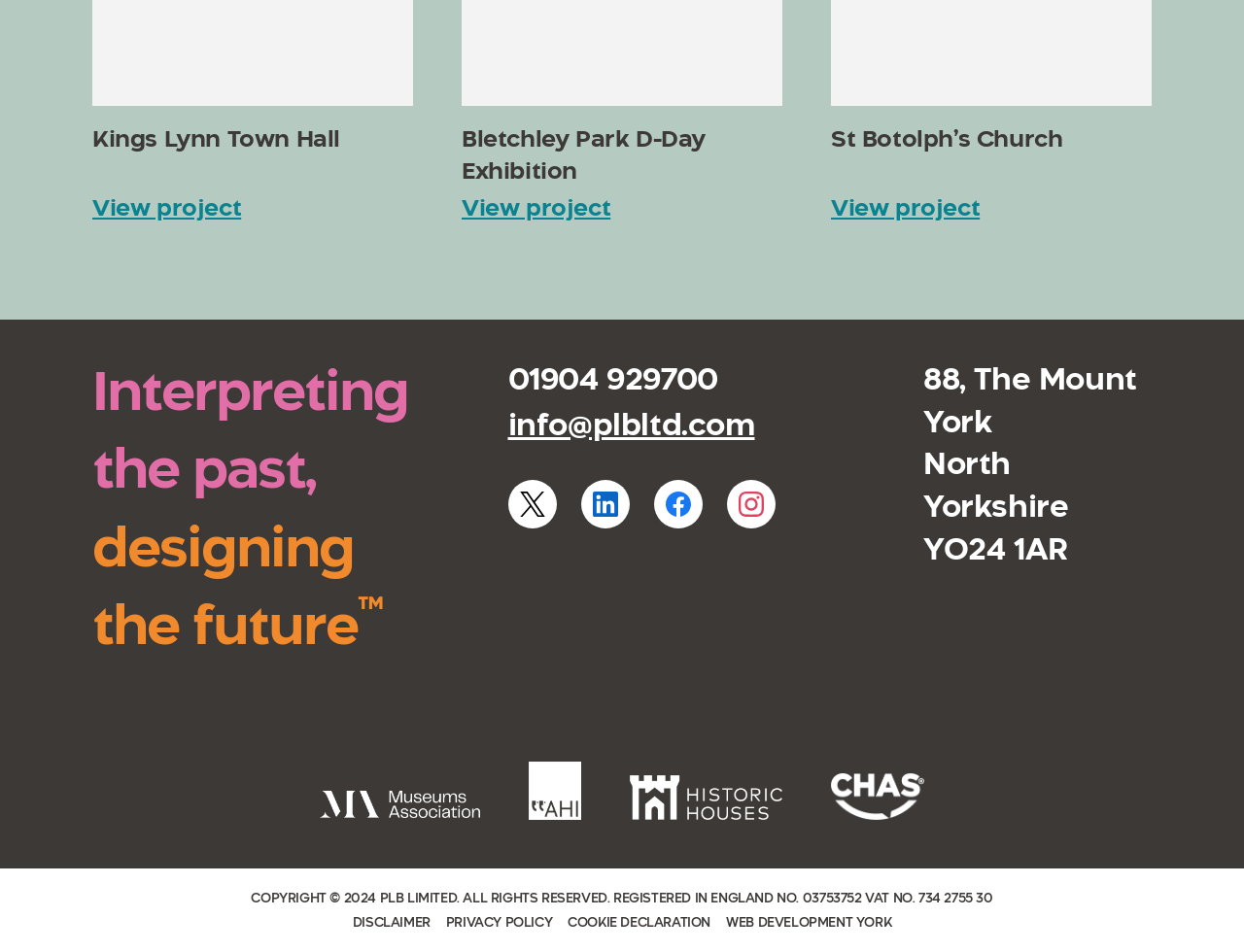What are the three logos at the bottom of the webpage?
Based on the image content, provide your answer in one word or a short phrase.

Museums Association, AHI, Historic Houses